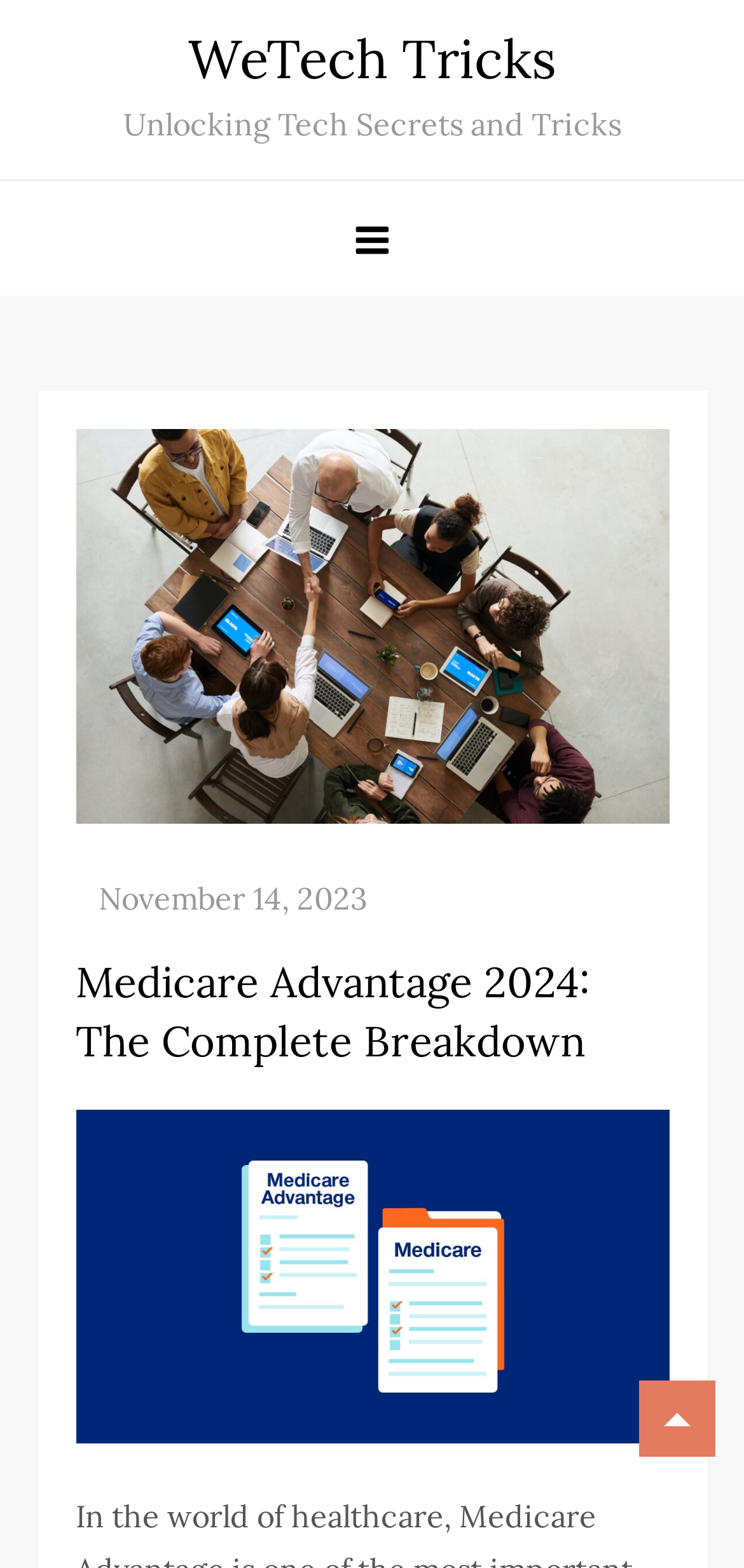Could you identify the text that serves as the heading for this webpage?

Medicare Advantage 2024: The Complete Breakdown